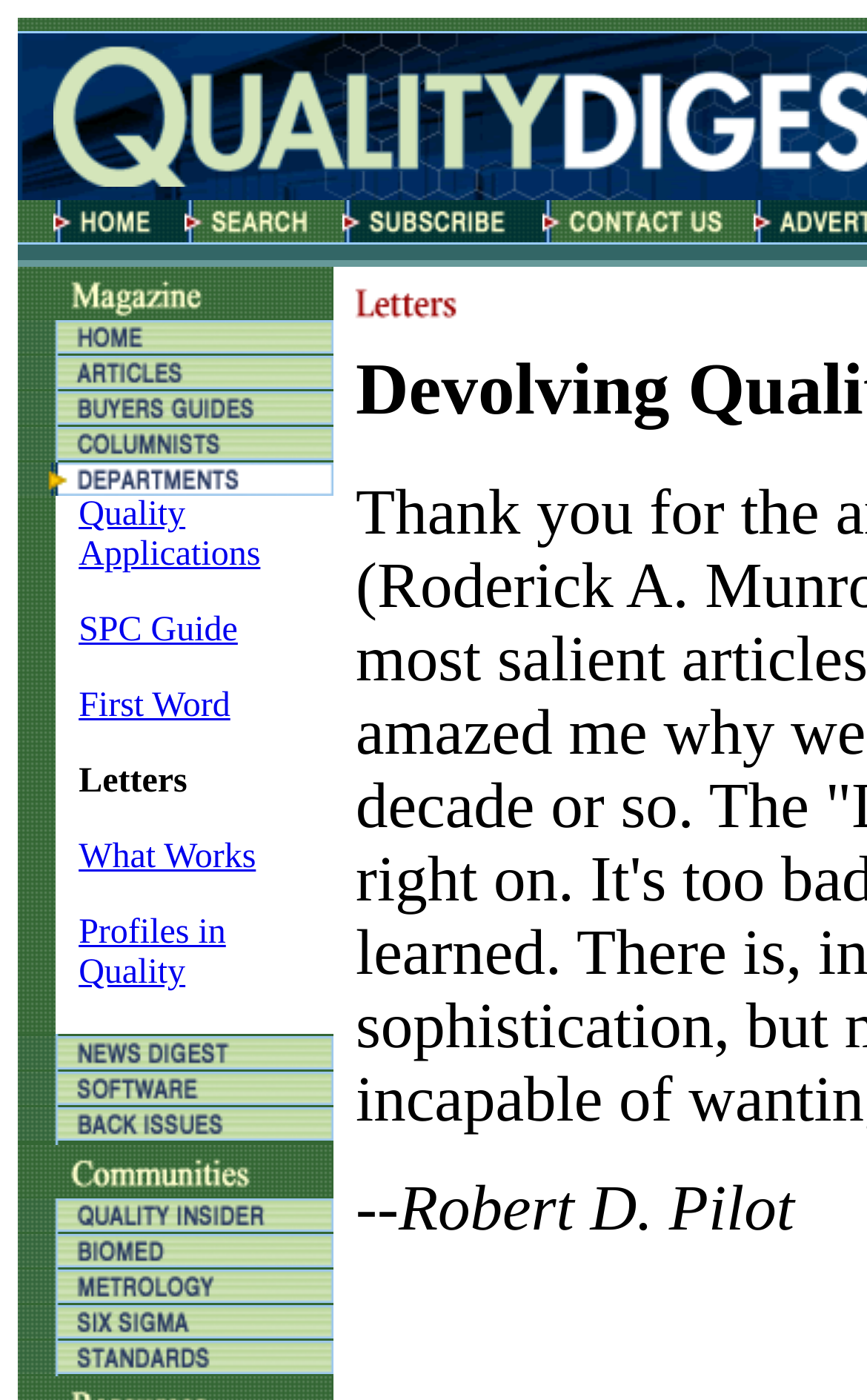Using the format (top-left x, top-left y, bottom-right x, bottom-right y), provide the bounding box coordinates for the described UI element. All values should be floating point numbers between 0 and 1: alt="ISO 9000 Database" name="iso_9000_database1"

[0.021, 0.283, 0.385, 0.31]